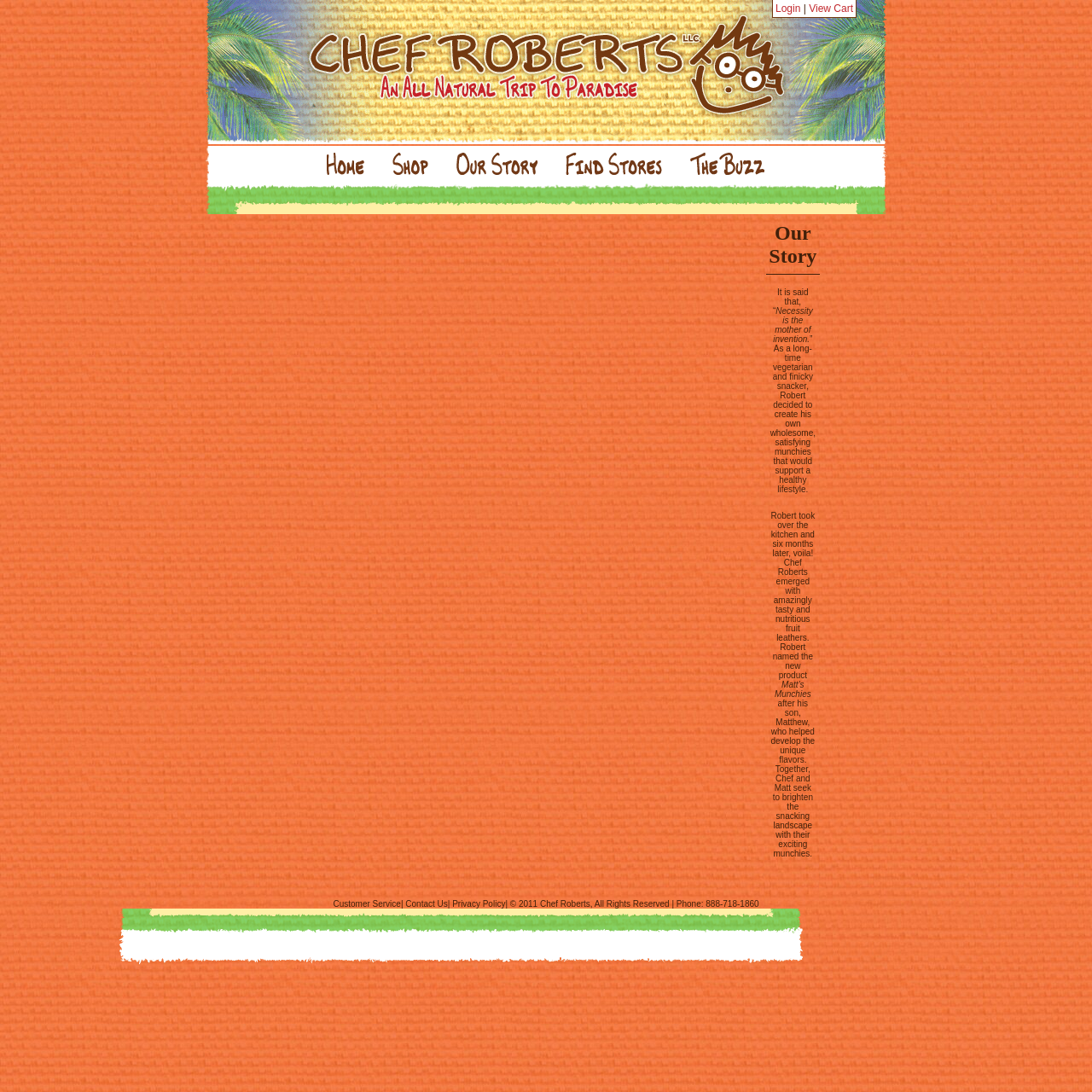Provide a comprehensive description of the webpage.

The webpage is about Matt's Munchies, a brand that offers organic, gluten-free, natural, vegan, and kosher fruit snacks. At the top of the page, there is a layout table with two cells. The left cell contains a login and view cart section, with an image and two links. The right cell has a navigation menu with links to Home, Shop, Our Story, Find Stores, and The Buzz, each accompanied by an image.

Below the navigation menu, there is a large section dedicated to the Our Story page. This section is divided into two cells. The left cell contains an image, while the right cell has a heading "Our Story" followed by a horizontal separator line. Below the separator, there is an image of Chef Robert, and a block of text that tells the story of how Matt's Munchies was founded by Chef Robert, a long-time vegetarian and finicky snacker who created wholesome and nutritious fruit leathers.

At the bottom of the page, there are several links to Customer Service, Contact Us, and Privacy Policy, separated by vertical lines. The page also has a copyright notice and a phone number.

Overall, the webpage has a clean and simple design, with a focus on telling the story of Matt's Munchies and its founder, Chef Robert.